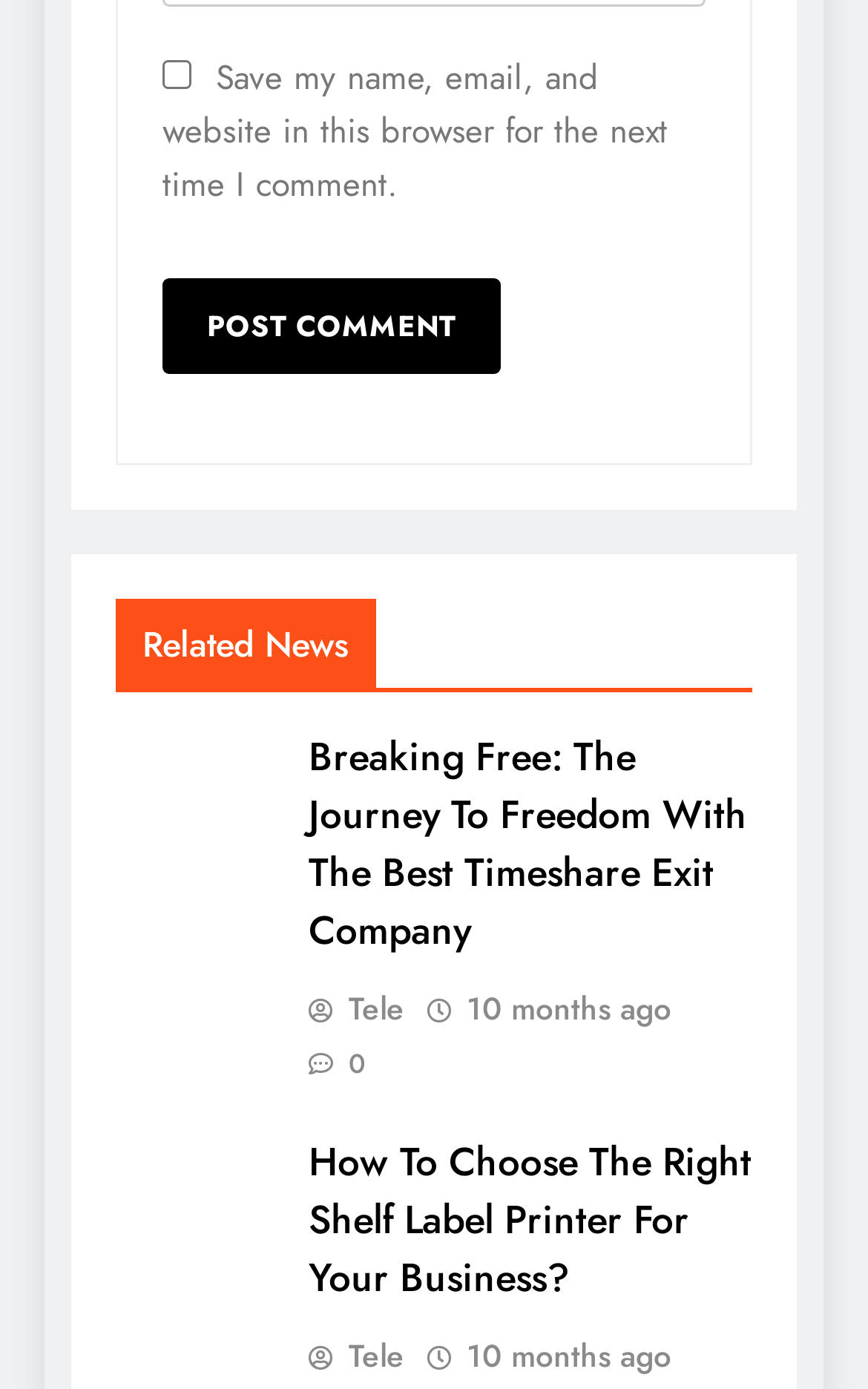Using the given description, provide the bounding box coordinates formatted as (top-left x, top-left y, bottom-right x, bottom-right y), with all values being floating point numbers between 0 and 1. Description: 10 months ago19 hours ago

[0.537, 0.714, 0.773, 0.743]